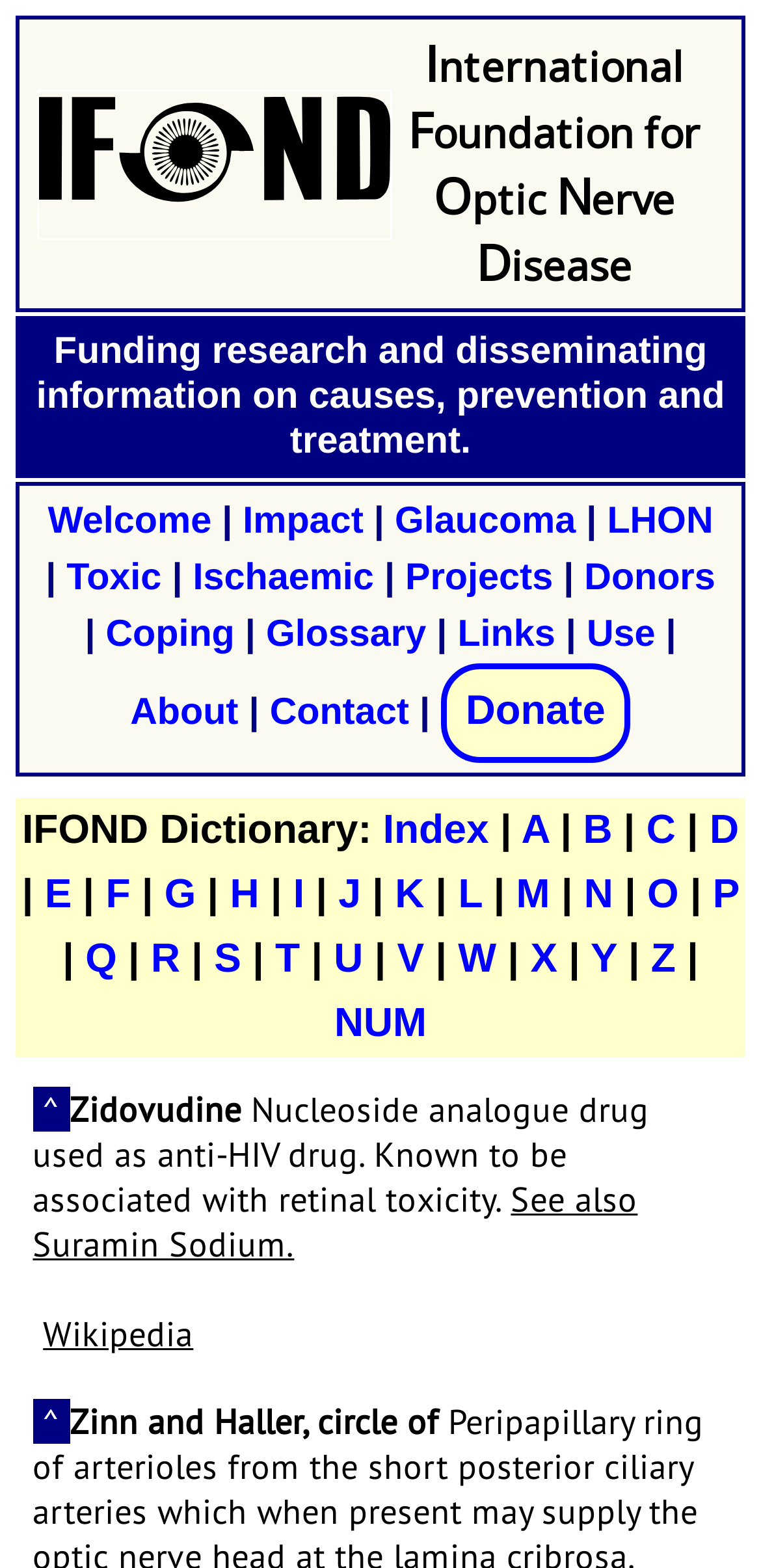Use a single word or phrase to answer this question: 
What is the last letter of the dictionary?

Z